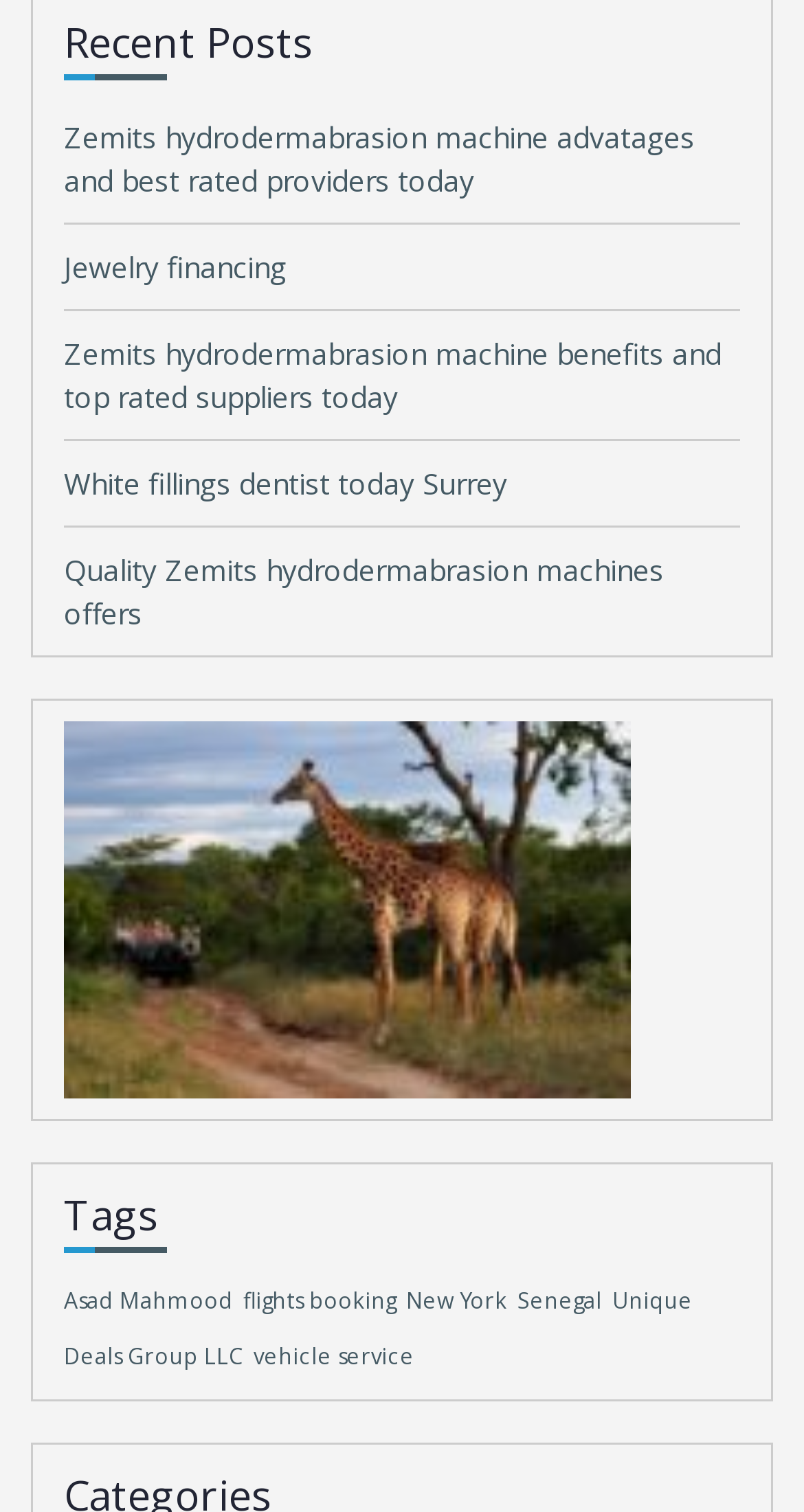Answer the following query concisely with a single word or phrase:
How many tags are listed?

6